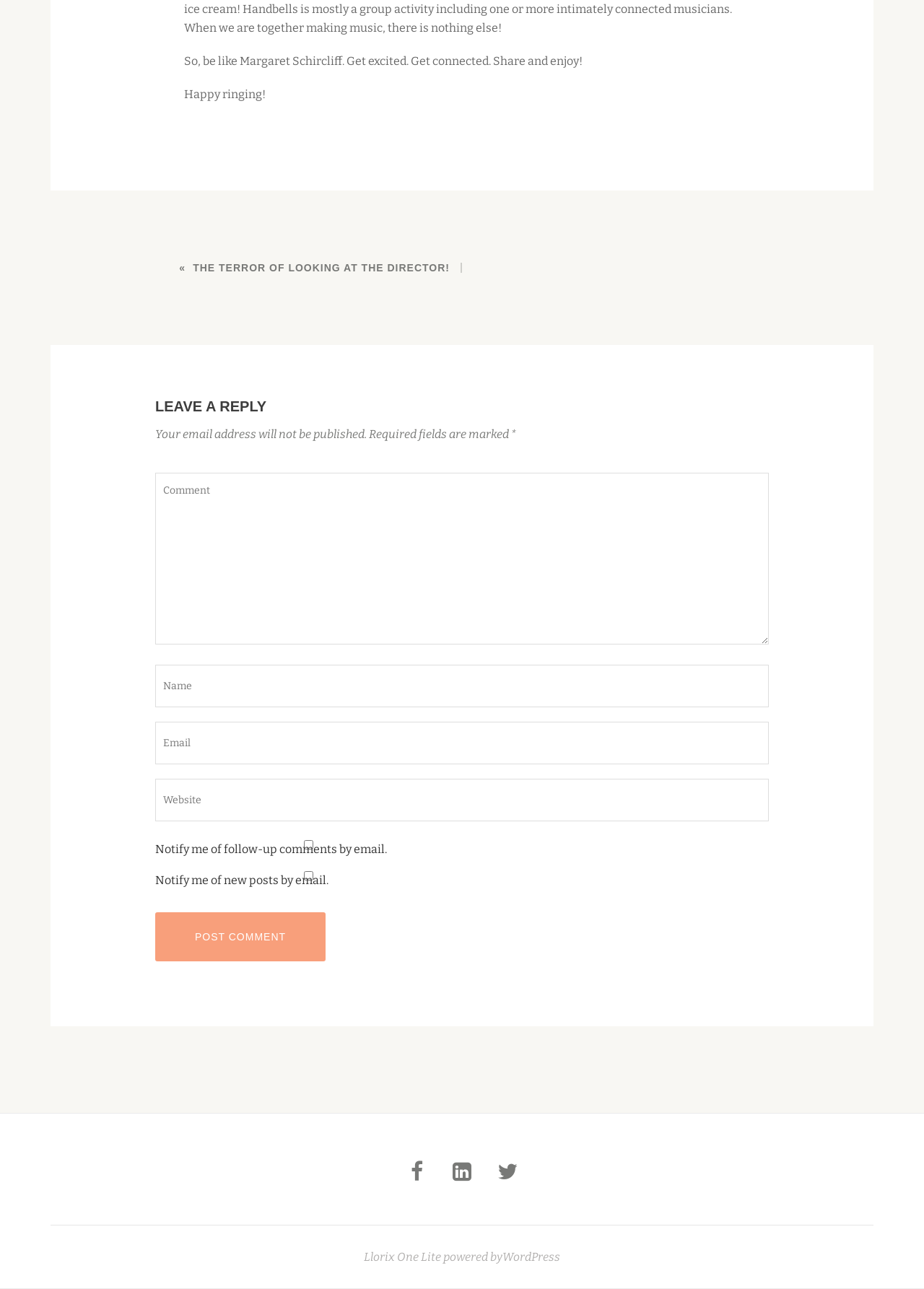Locate the bounding box coordinates of the clickable region to complete the following instruction: "Read the article about the Rio Olympics."

None